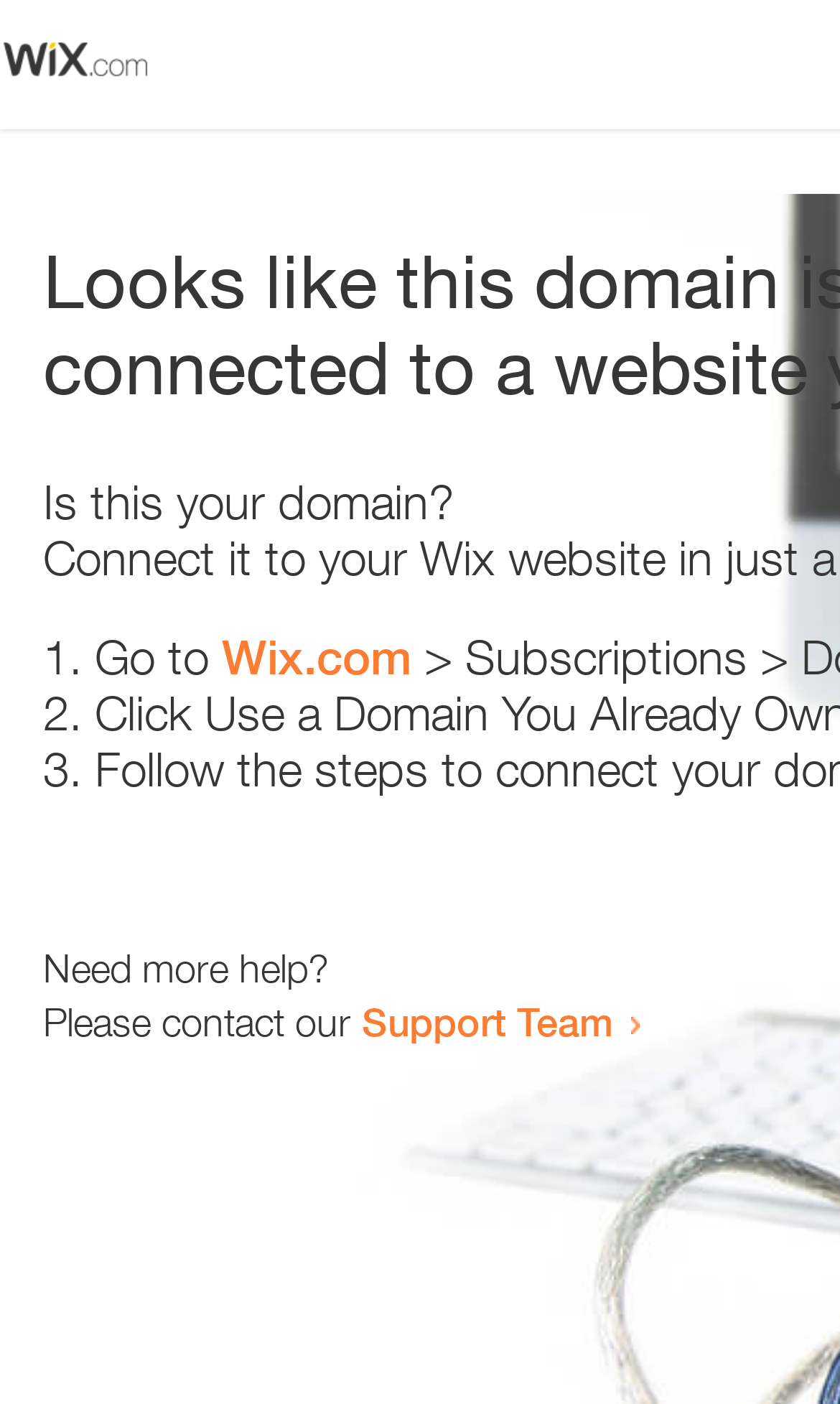Specify the bounding box coordinates (top-left x, top-left y, bottom-right x, bottom-right y) of the UI element in the screenshot that matches this description: Wix.com

[0.264, 0.448, 0.49, 0.488]